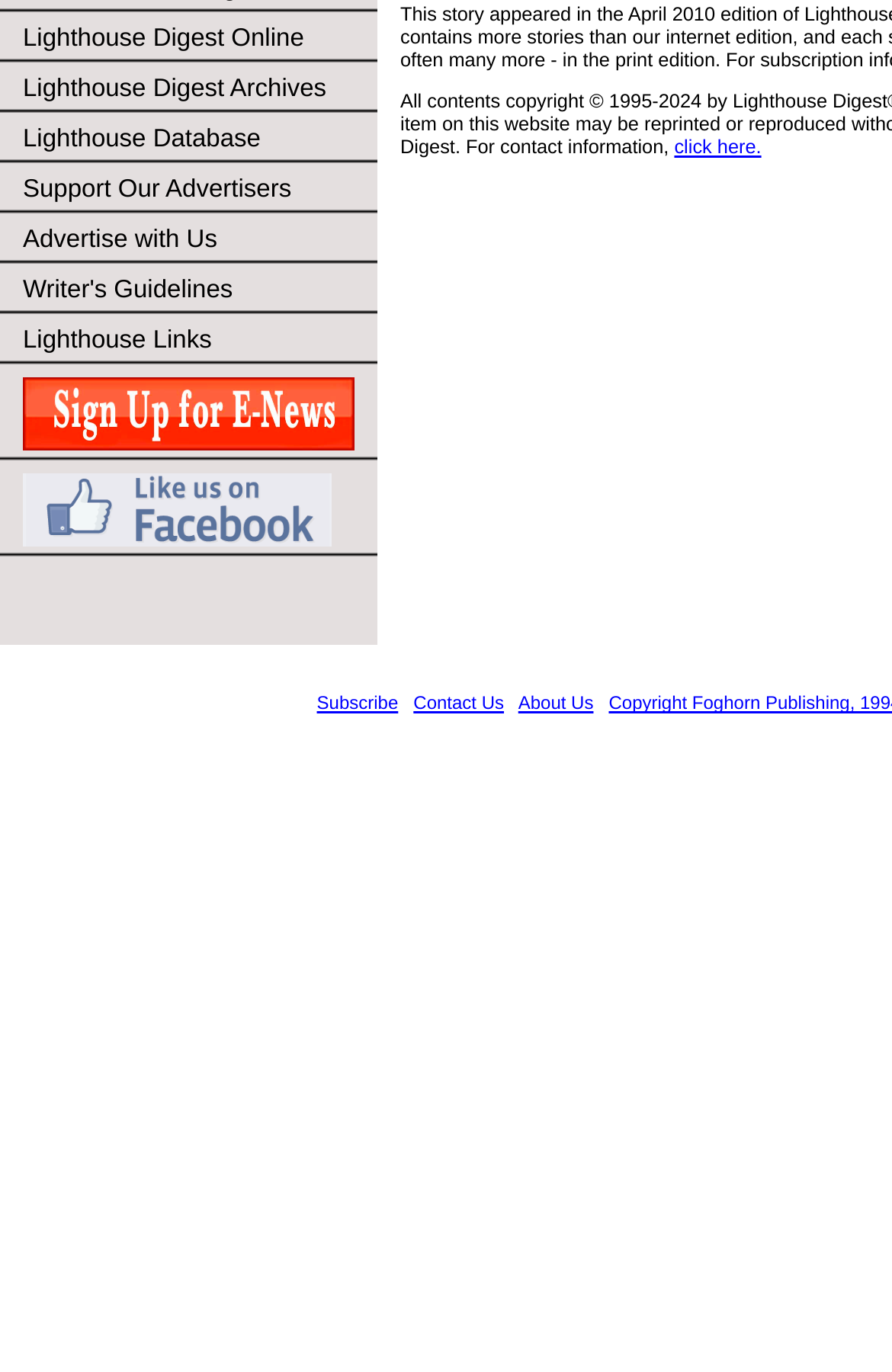Locate the bounding box of the user interface element based on this description: "Subscribe".

[0.355, 0.506, 0.446, 0.521]